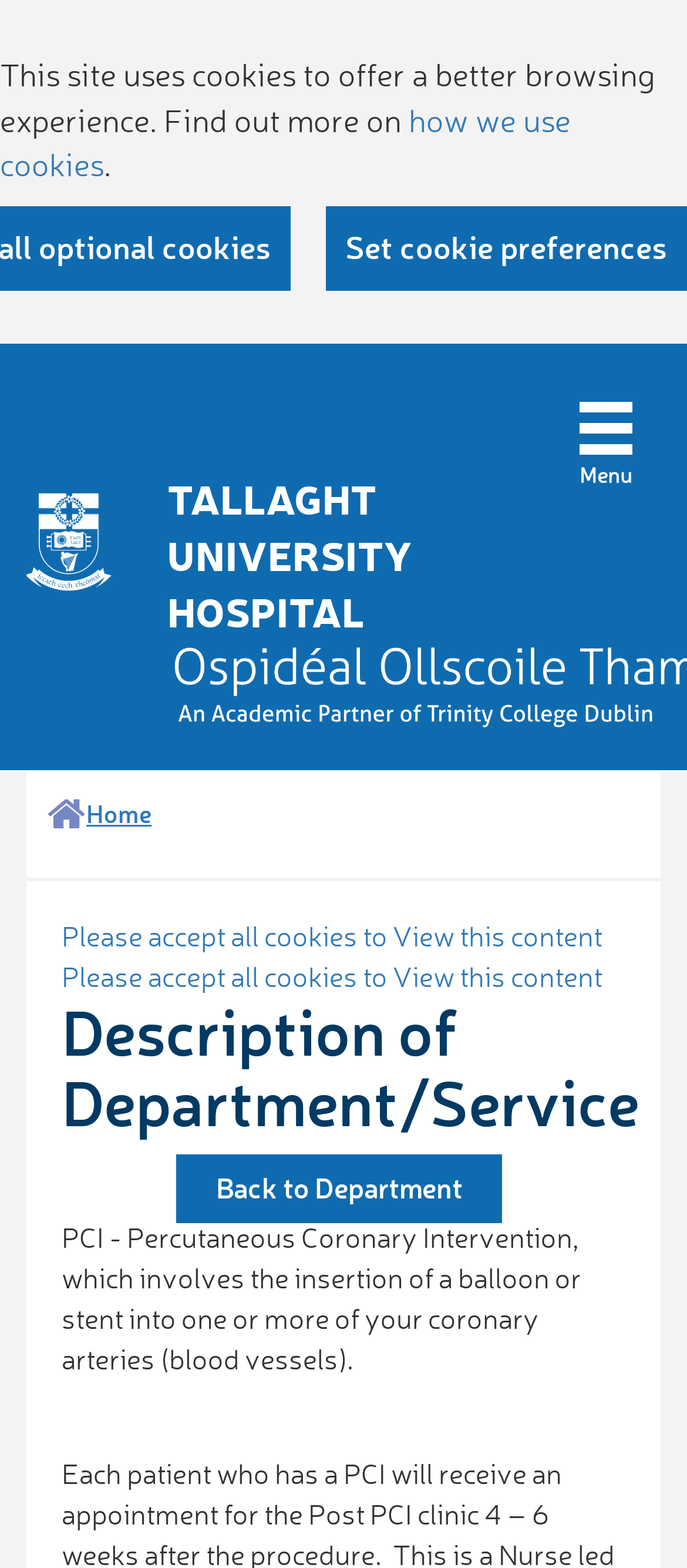How many links are there in the top section?
Refer to the image and provide a concise answer in one word or phrase.

3